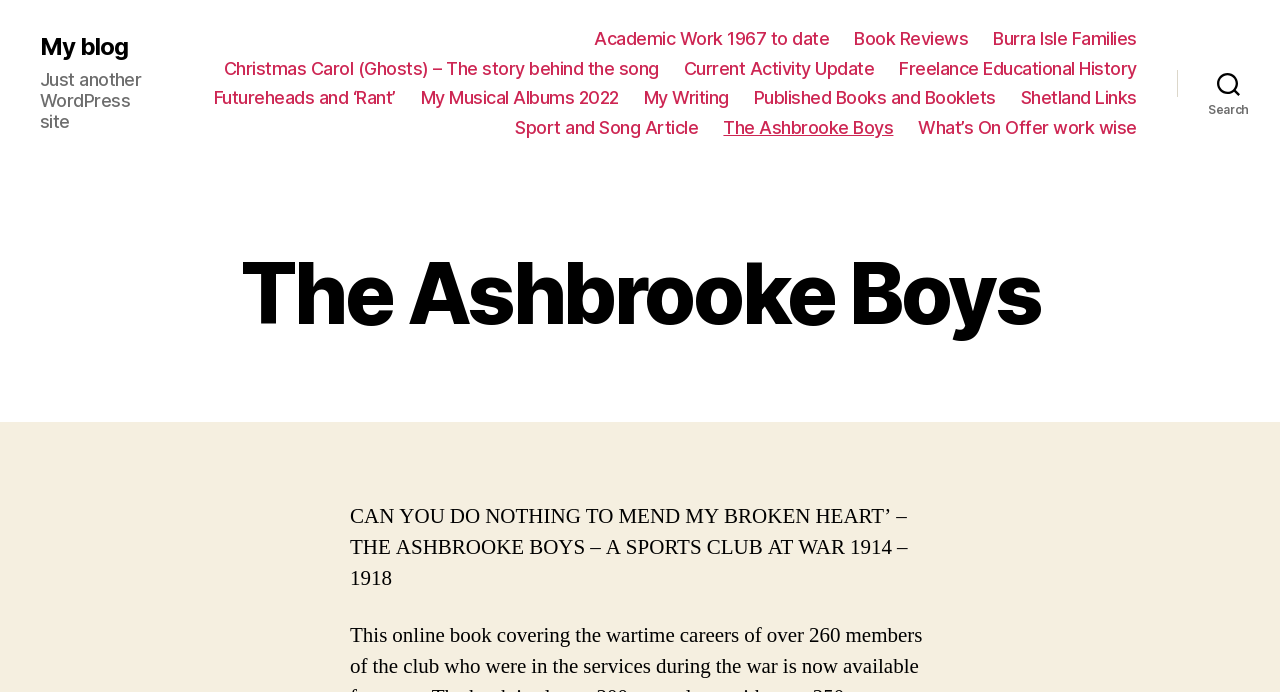What is the name of the blog?
Provide a one-word or short-phrase answer based on the image.

The Ashbrooke Boys